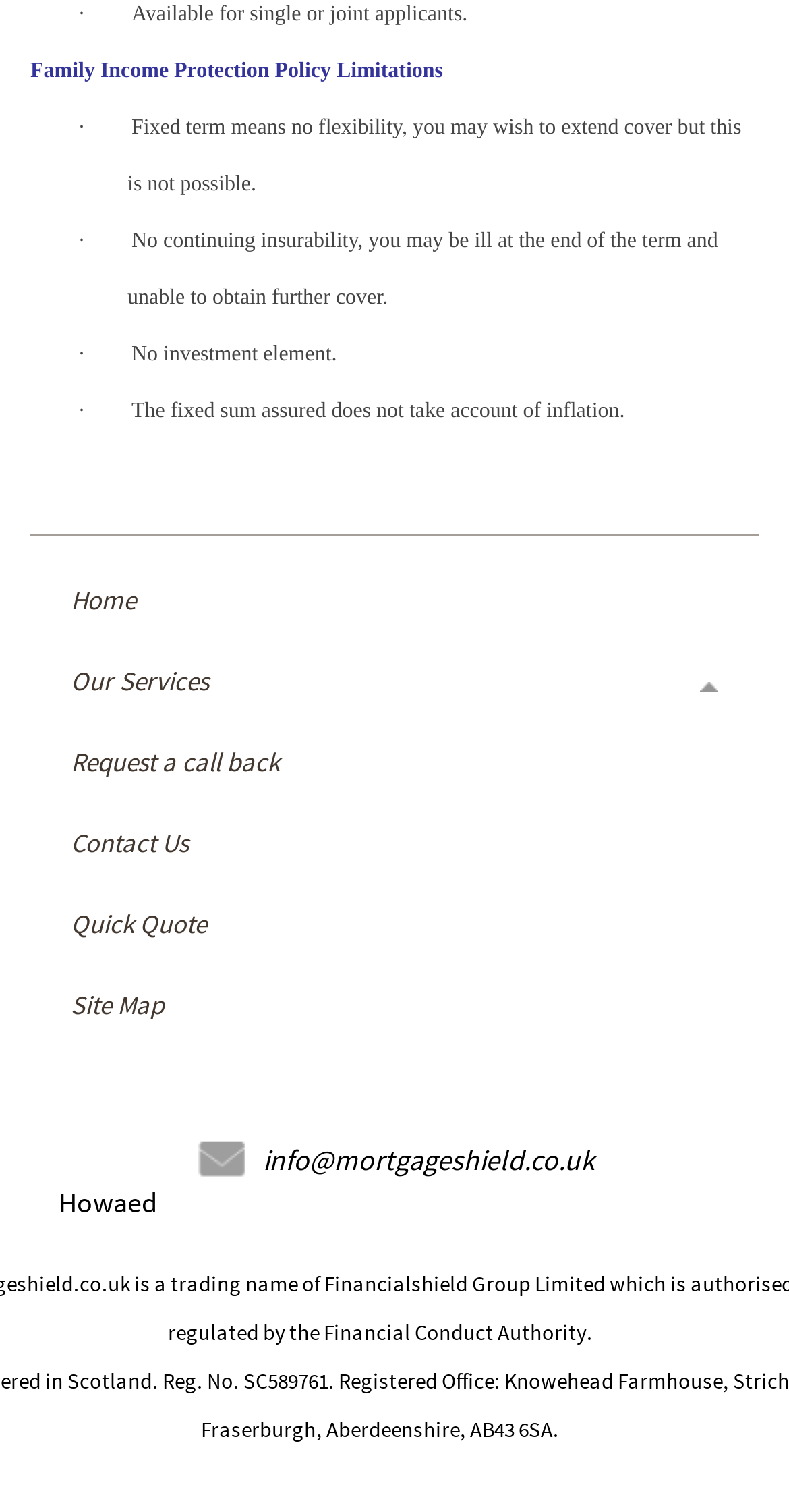Can you pinpoint the bounding box coordinates for the clickable element required for this instruction: "Click on Family Income Protection"? The coordinates should be four float numbers between 0 and 1, i.e., [left, top, right, bottom].

[0.038, 0.04, 0.348, 0.055]